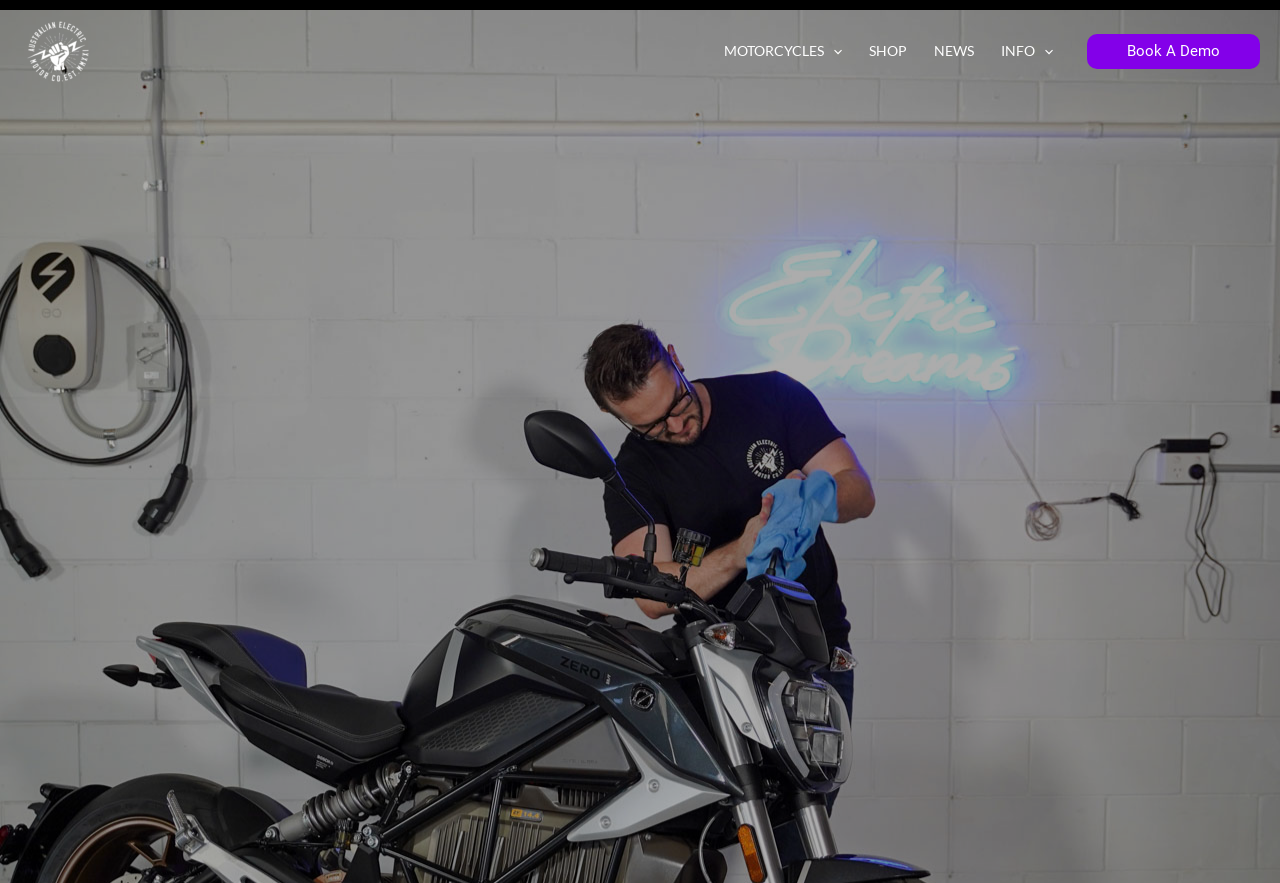Given the element description: "alt="Australian Electric Motor Co"", predict the bounding box coordinates of the UI element it refers to, using four float numbers between 0 and 1, i.e., [left, top, right, bottom].

[0.016, 0.046, 0.074, 0.067]